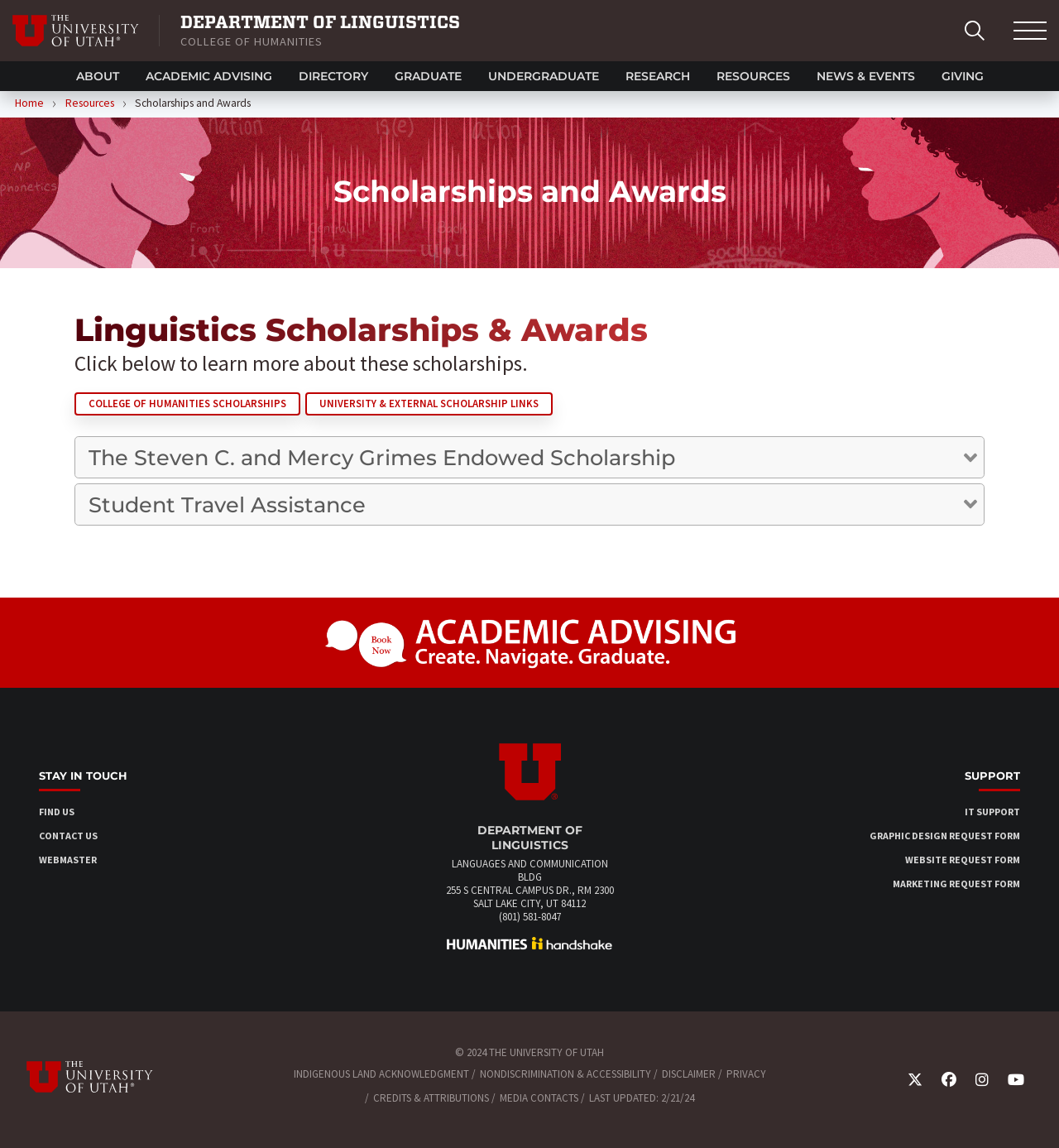Could you indicate the bounding box coordinates of the region to click in order to complete this instruction: "Reveal the menu".

[0.945, 0.0, 1.0, 0.053]